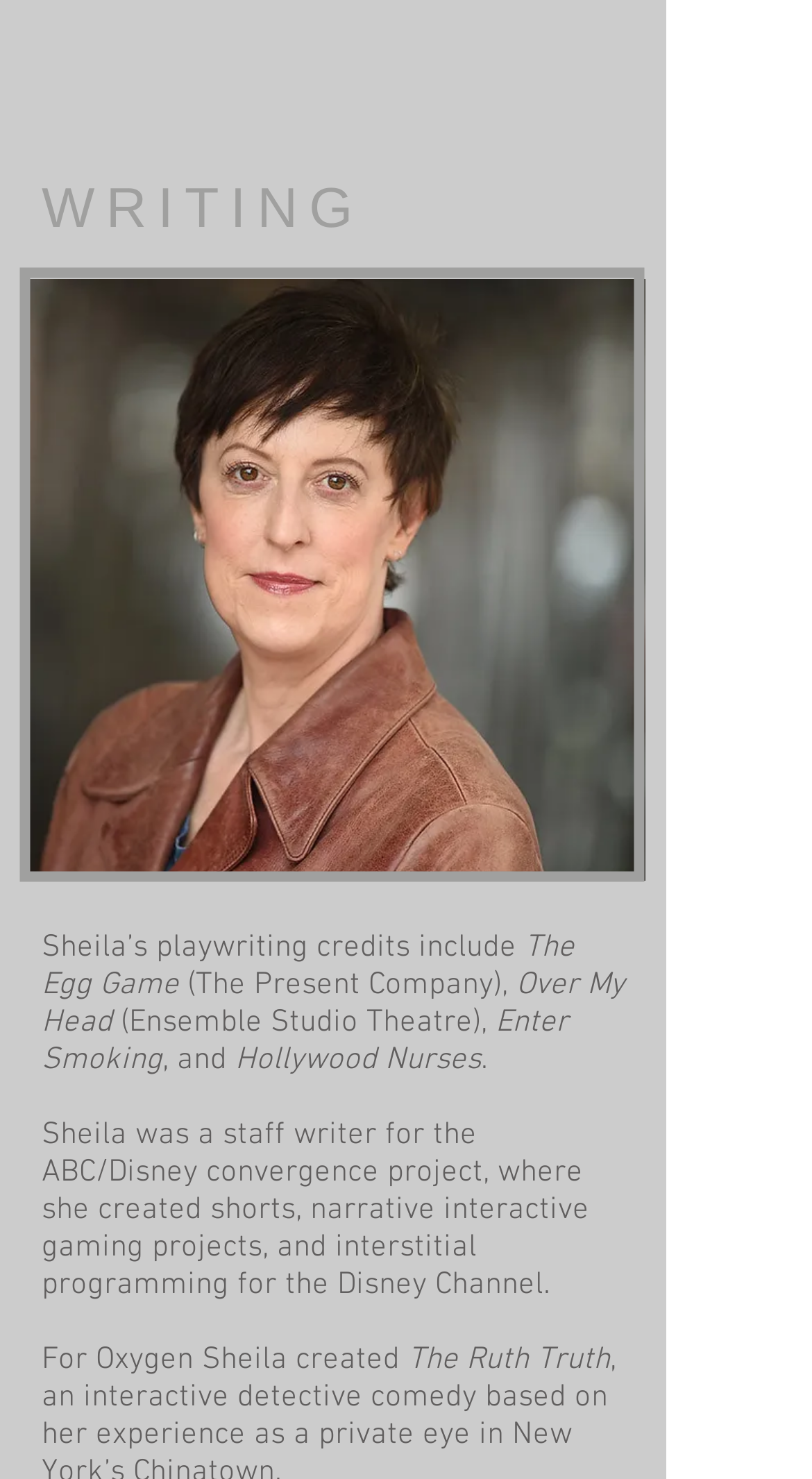How many playwriting credits are listed?
Can you give a detailed and elaborate answer to the question?

The webpage lists five playwriting credits: 'The Egg Game', 'Over My Head', 'Enter Smoking', 'Hollywood Nurses', and 'The Ruth Truth'.